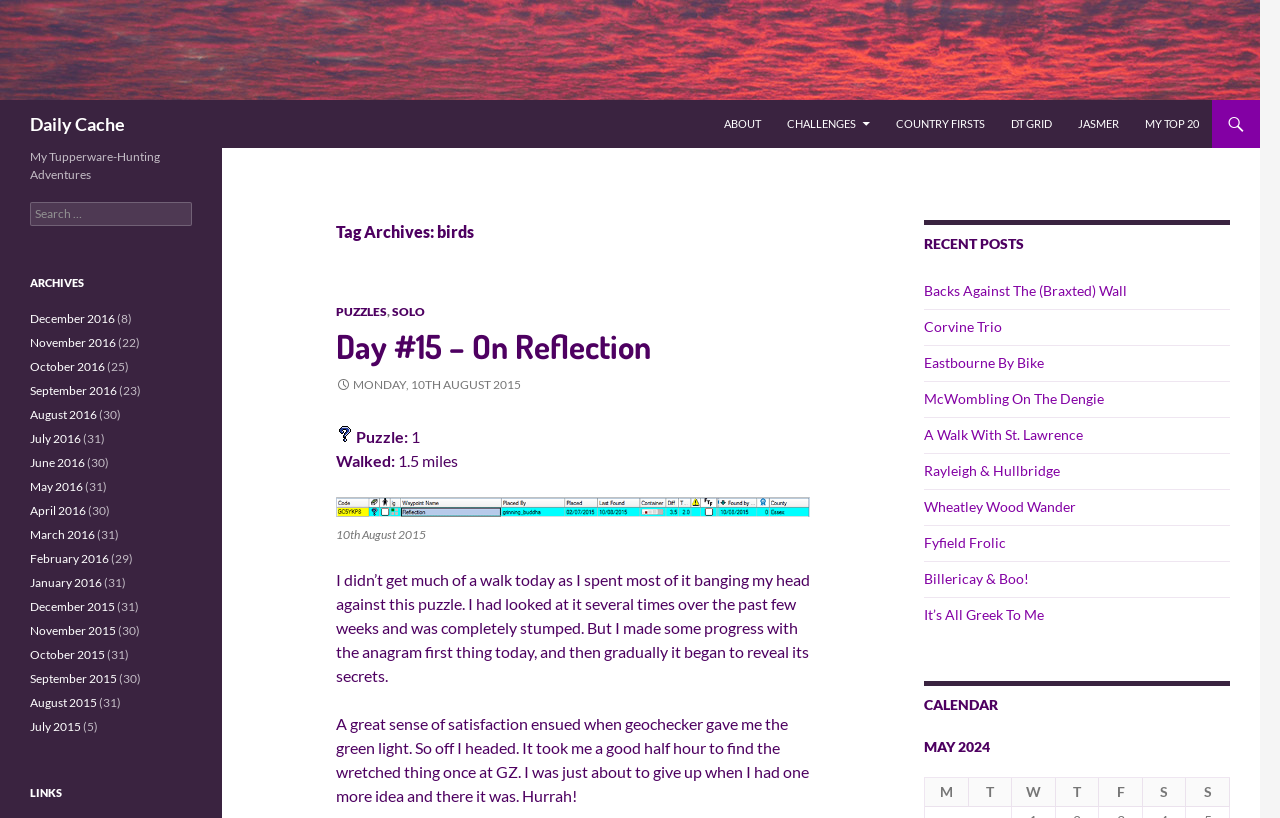Identify the bounding box coordinates for the region to click in order to carry out this instruction: "Check the calendar". Provide the coordinates using four float numbers between 0 and 1, formatted as [left, top, right, bottom].

[0.722, 0.833, 0.961, 0.877]